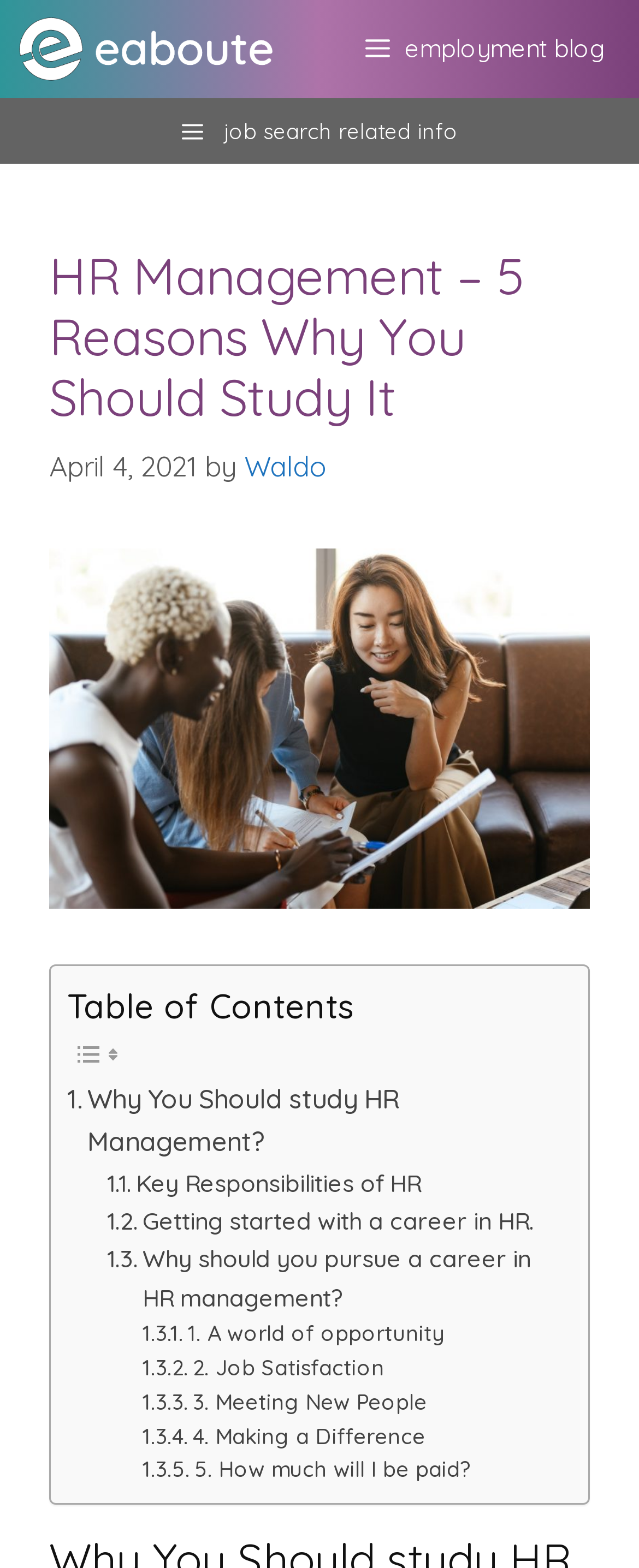Based on the element description 4. Making a Difference, identify the bounding box coordinates for the UI element. The coordinates should be in the format (top-left x, top-left y, bottom-right x, bottom-right y) and within the 0 to 1 range.

[0.223, 0.905, 0.666, 0.927]